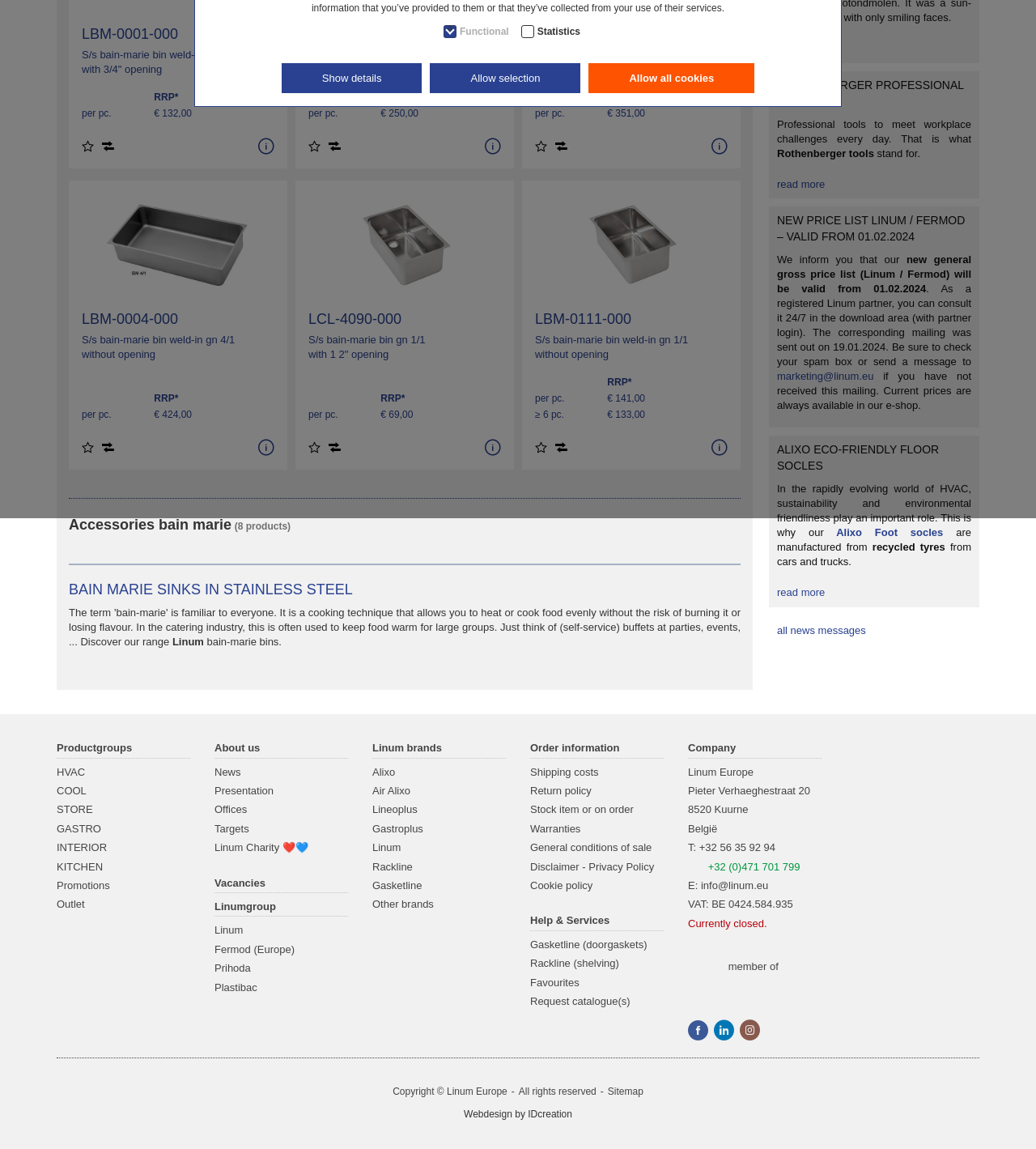Identify the bounding box of the UI element described as follows: "Prihoda". Provide the coordinates as four float numbers in the range of 0 to 1 [left, top, right, bottom].

[0.207, 0.837, 0.242, 0.848]